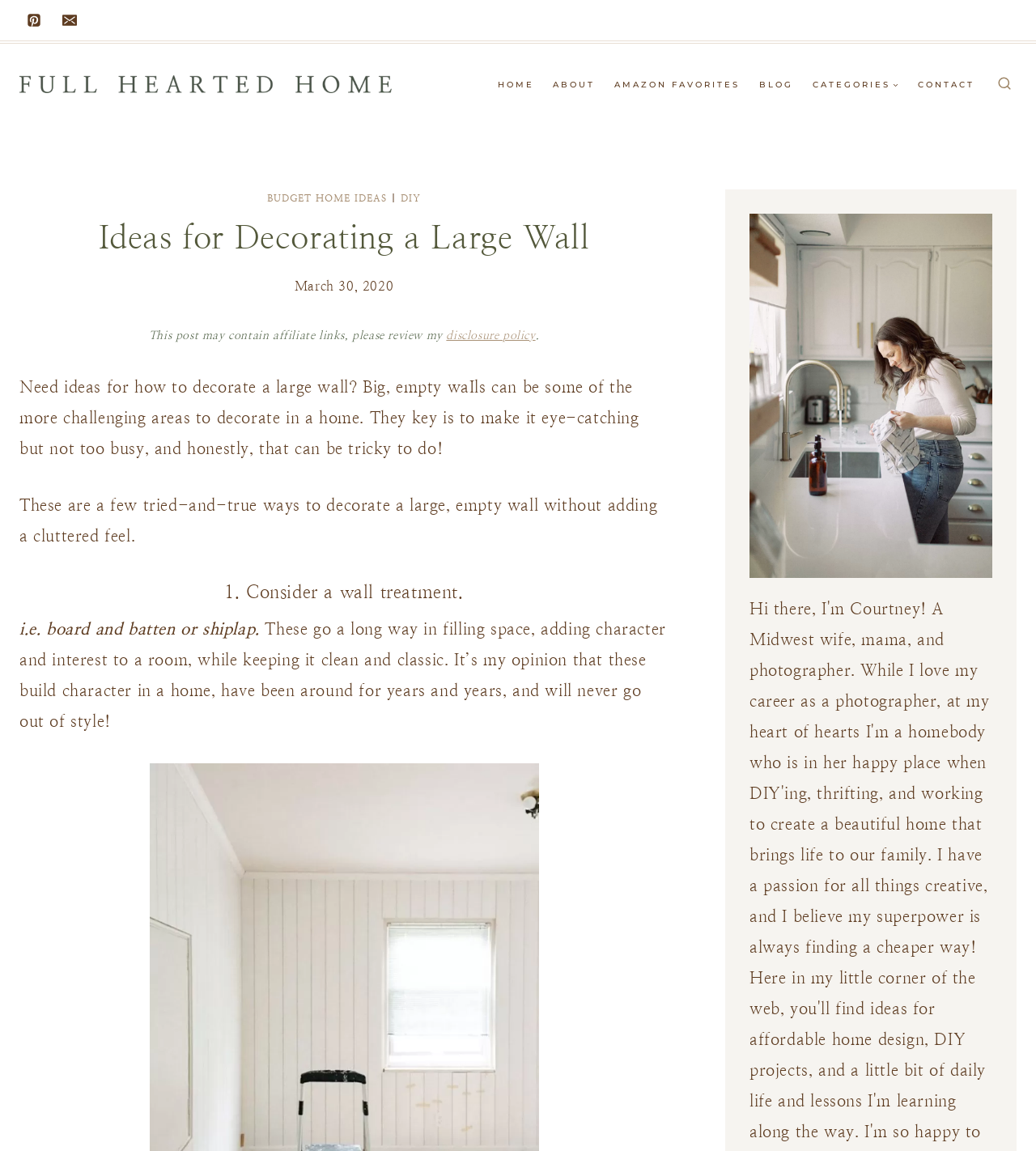Please provide the bounding box coordinates for the element that needs to be clicked to perform the following instruction: "Read about disclosure policy". The coordinates should be given as four float numbers between 0 and 1, i.e., [left, top, right, bottom].

[0.431, 0.286, 0.517, 0.297]